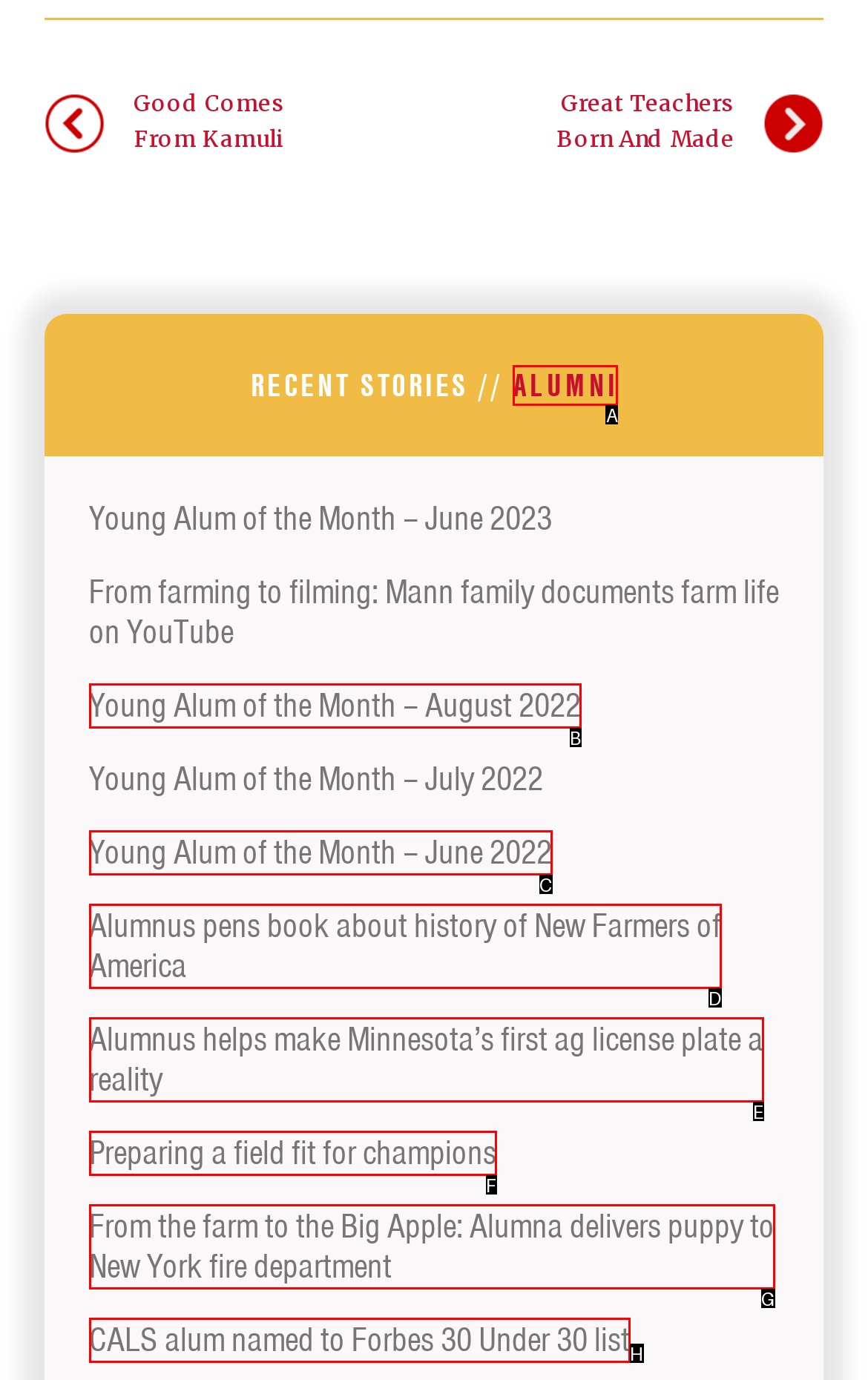From the given choices, determine which HTML element aligns with the description: Alumni Respond with the letter of the appropriate option.

A